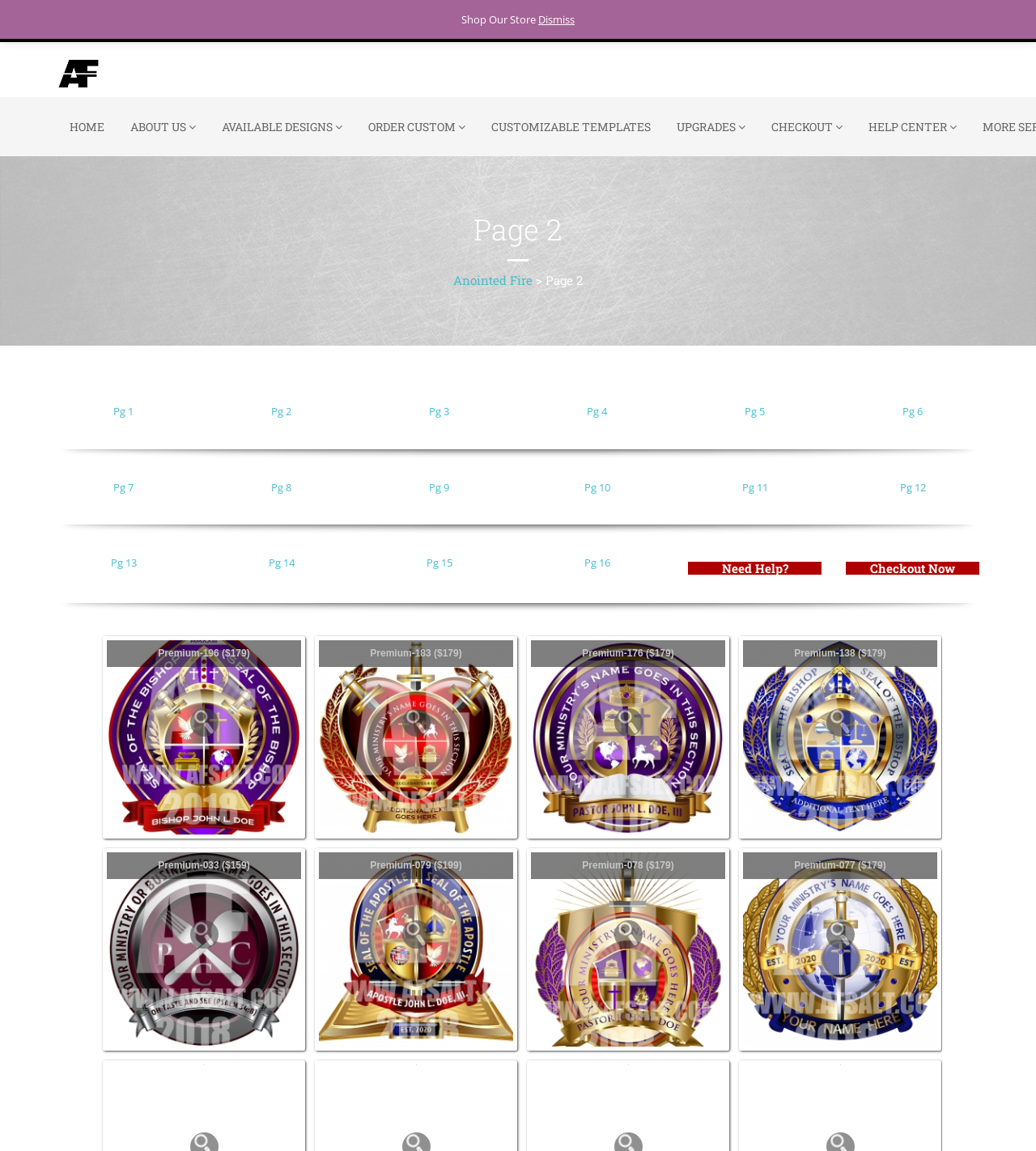Given the element description Dismiss, predict the bounding box coordinates for the UI element in the webpage screenshot. The format should be (top-left x, top-left y, bottom-right x, bottom-right y), and the values should be between 0 and 1.

[0.52, 0.011, 0.555, 0.023]